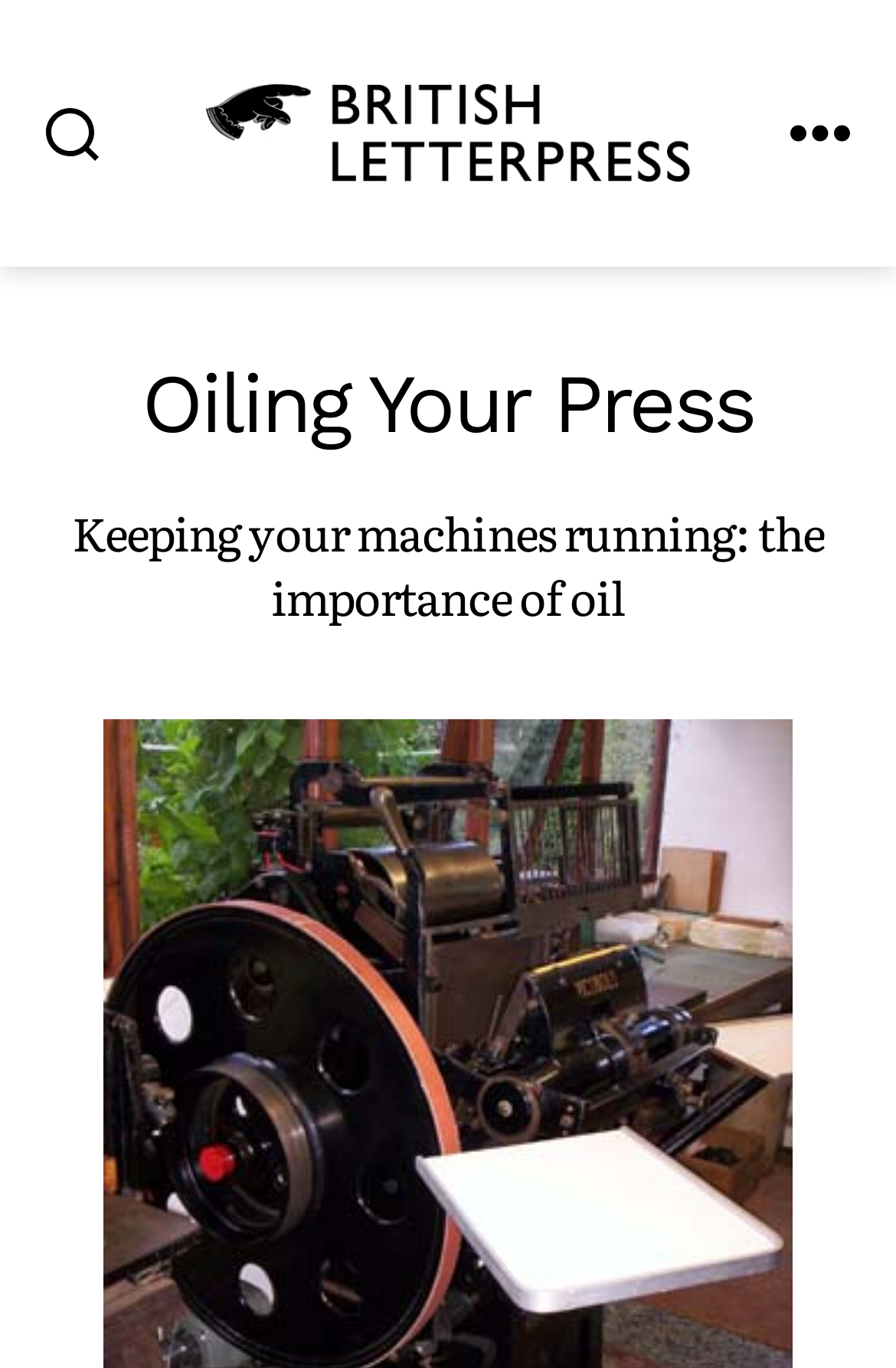With reference to the screenshot, provide a detailed response to the question below:
What is the purpose of the website?

Based on the webpage content, especially the heading 'Oiling Your Press' and the text 'Keep your machines running: the importance of oil', it can be inferred that the website is related to oiling machines, probably providing information or services for maintaining and running machines.